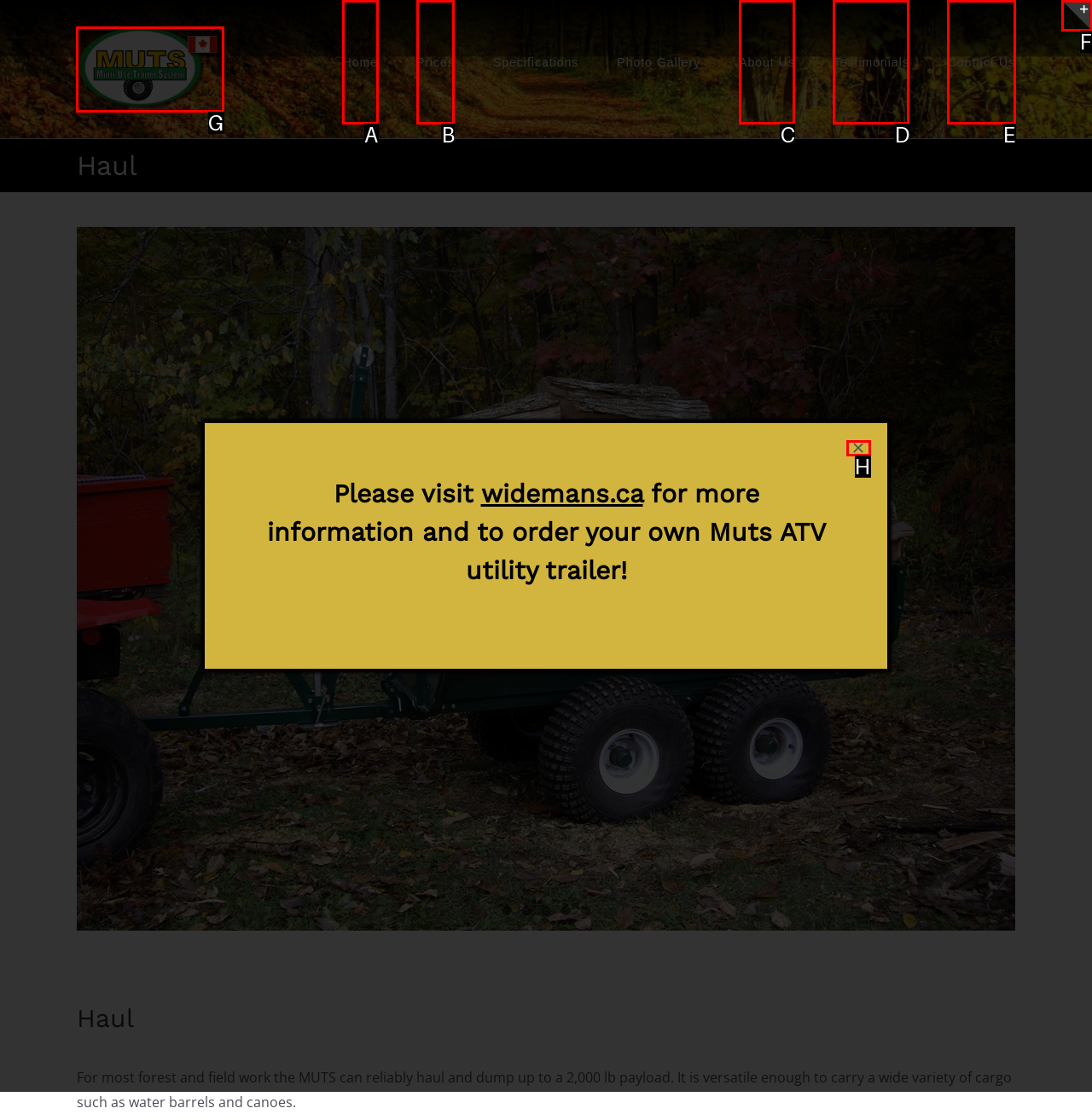Determine which element should be clicked for this task: Click the MUTS logo
Answer with the letter of the selected option.

G